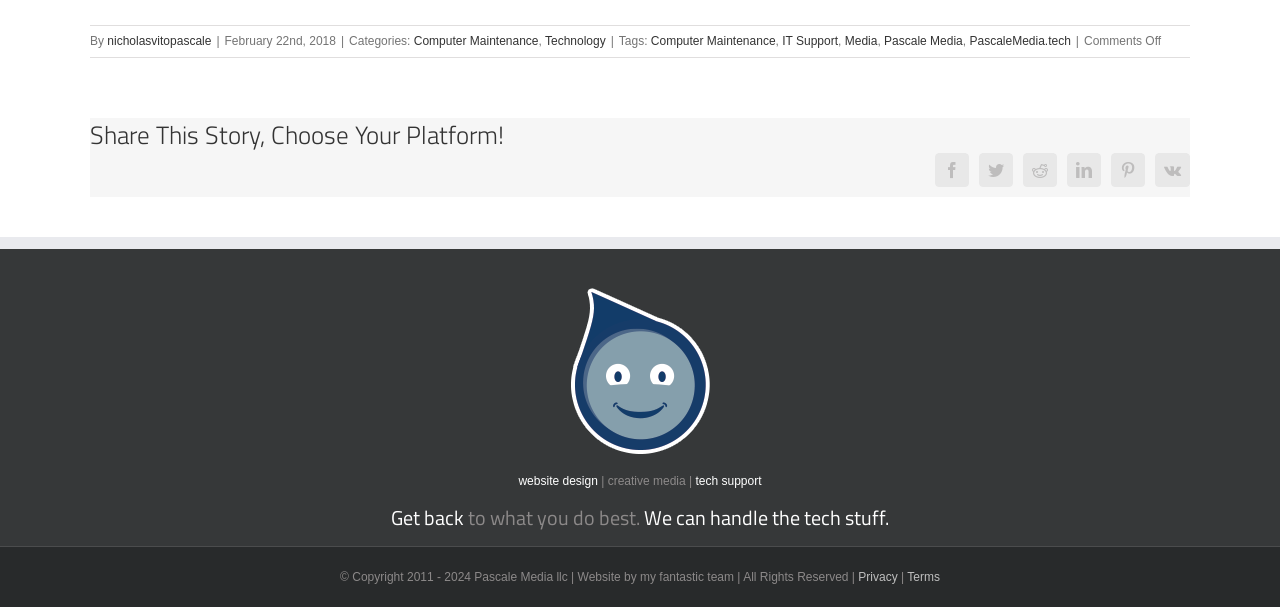Please examine the image and answer the question with a detailed explanation:
What is the date of the article?

The date of the article is mentioned in the top section of the webpage, next to the author's name, as 'February 22nd, 2018'.